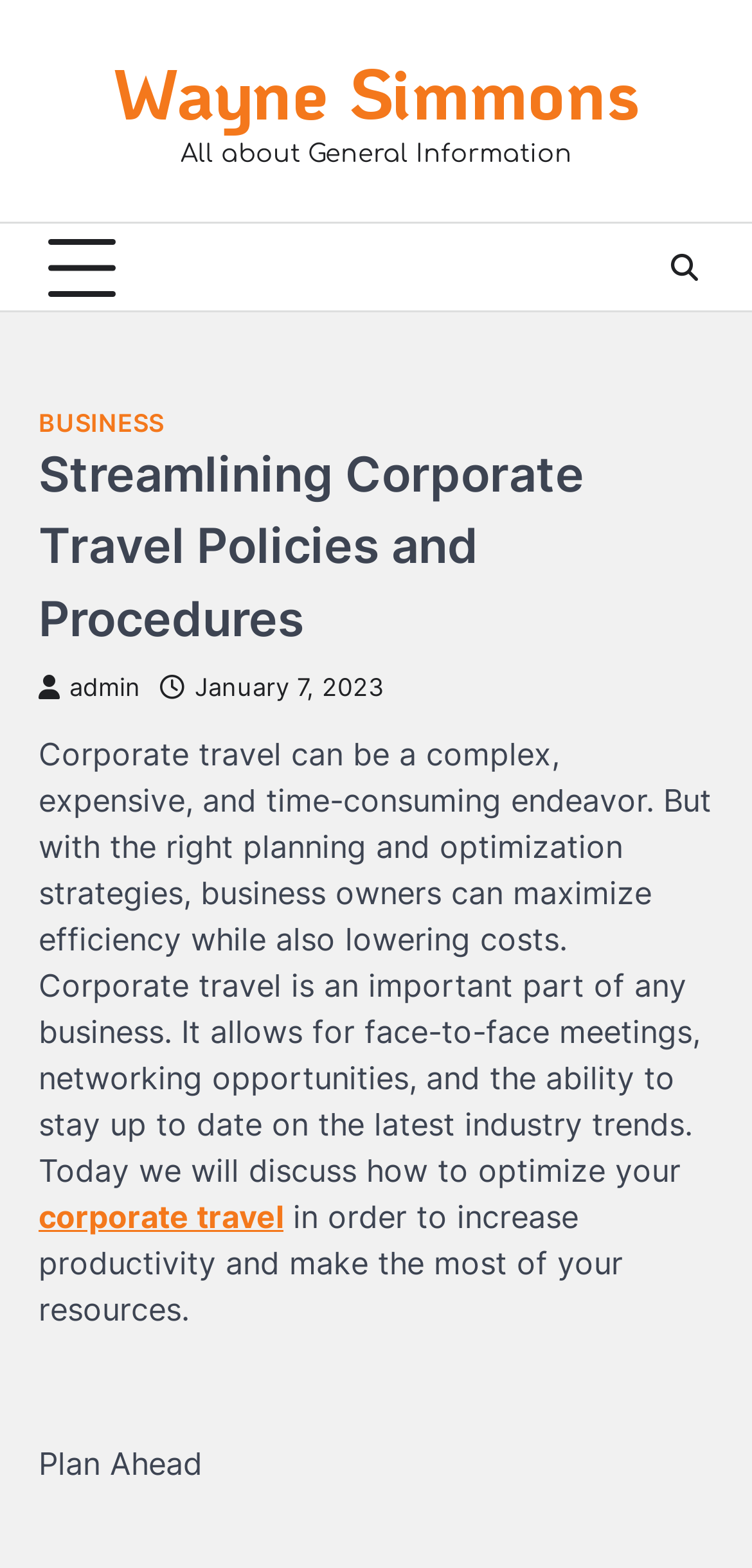What is the first step in optimizing corporate travel?
Answer briefly with a single word or phrase based on the image.

Plan Ahead